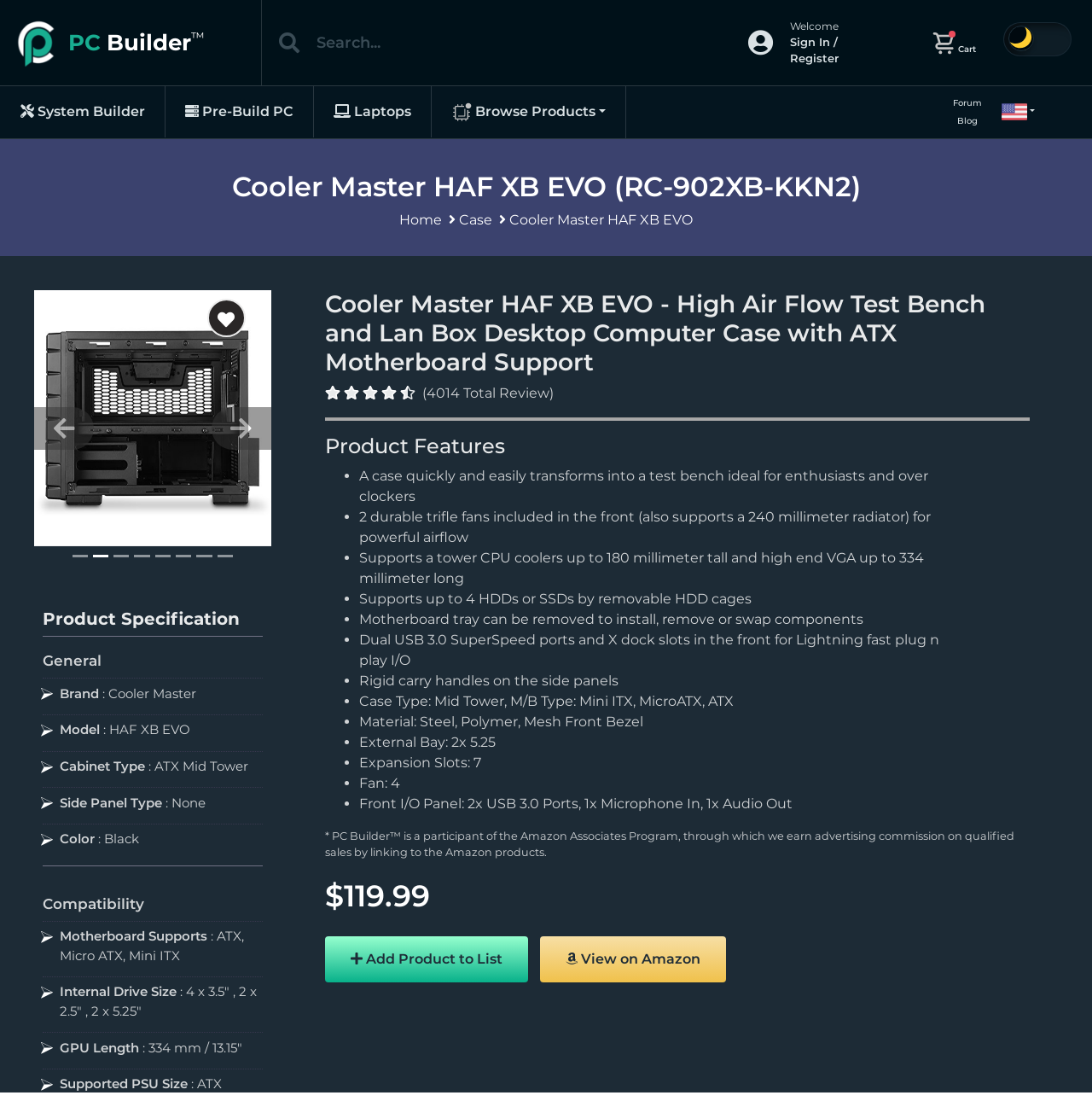What is the brand of the product?
Please provide a full and detailed response to the question.

I found the answer by looking at the 'Brand' section under 'Product Specification', which says 'Cooler Master'.